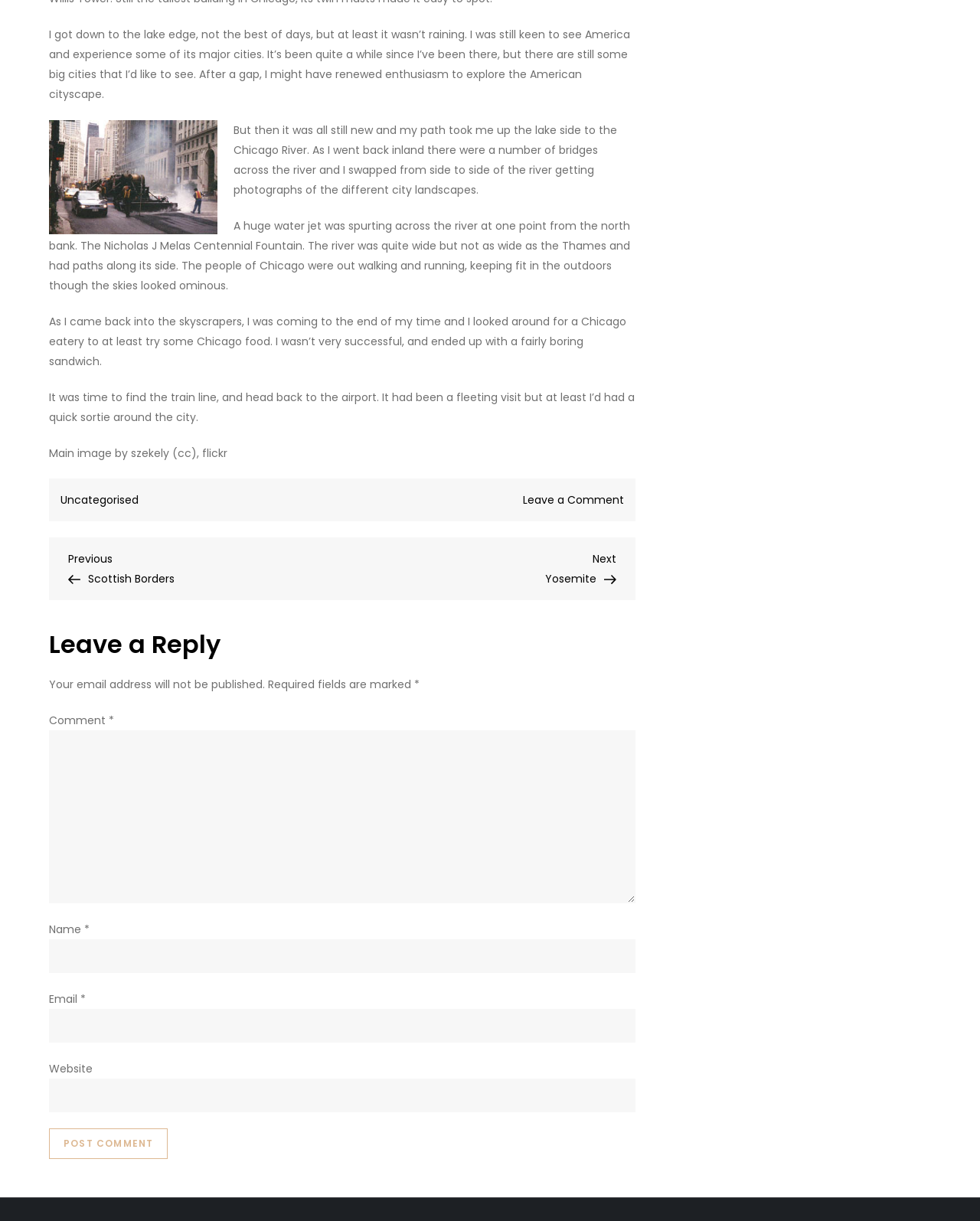How many fields are required to leave a comment?
Look at the image and respond to the question as thoroughly as possible.

To leave a comment, three fields are required: Comment, Name, and Email, which are marked with an asterisk (*) indicating that they are required fields.